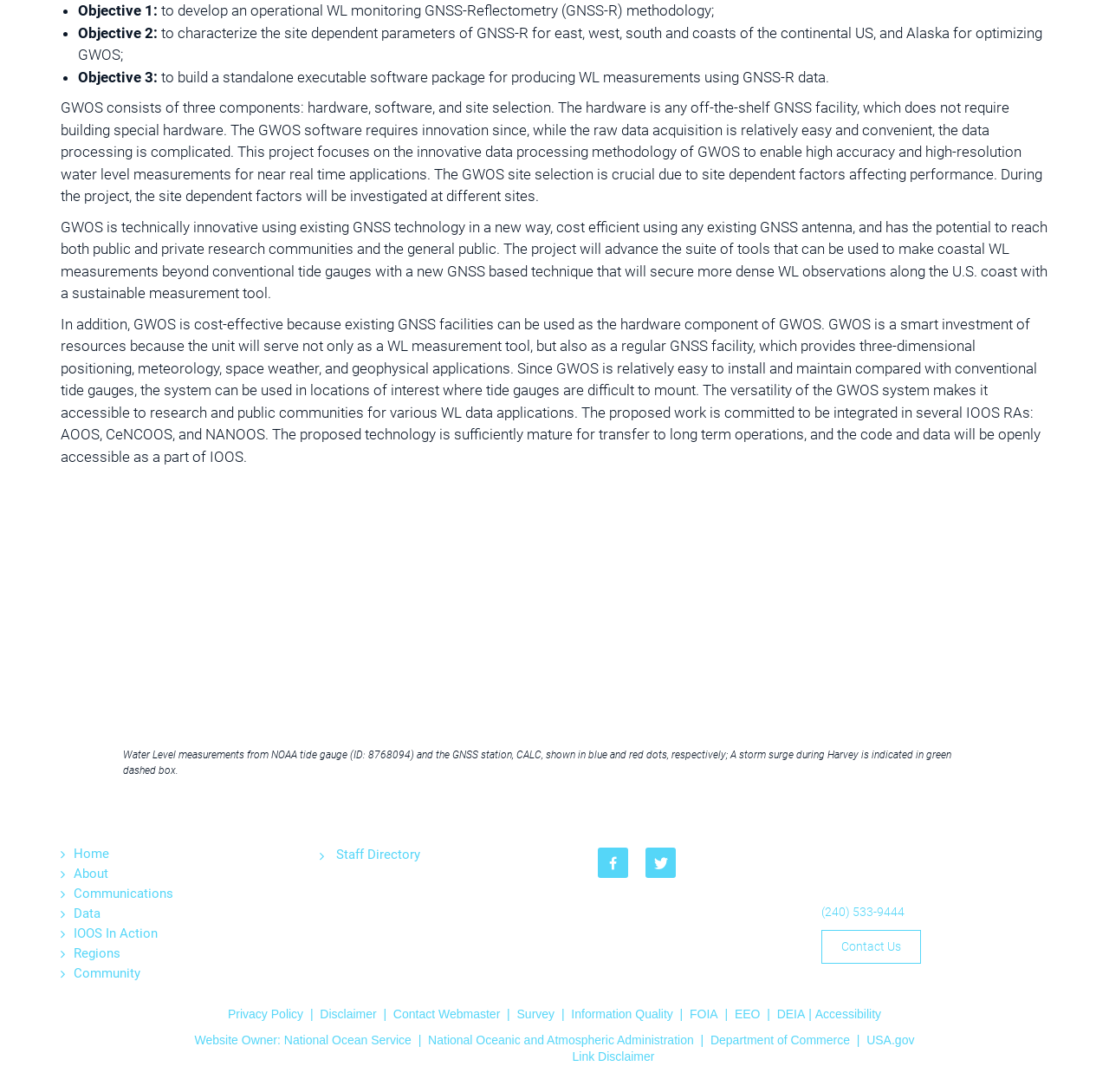Please provide a comprehensive answer to the question below using the information from the image: What is the purpose of the GWOS system?

The GWOS system is designed to measure water levels using GNSS-Reflectometry methodology, which can be used for various applications such as coastal water level measurements.